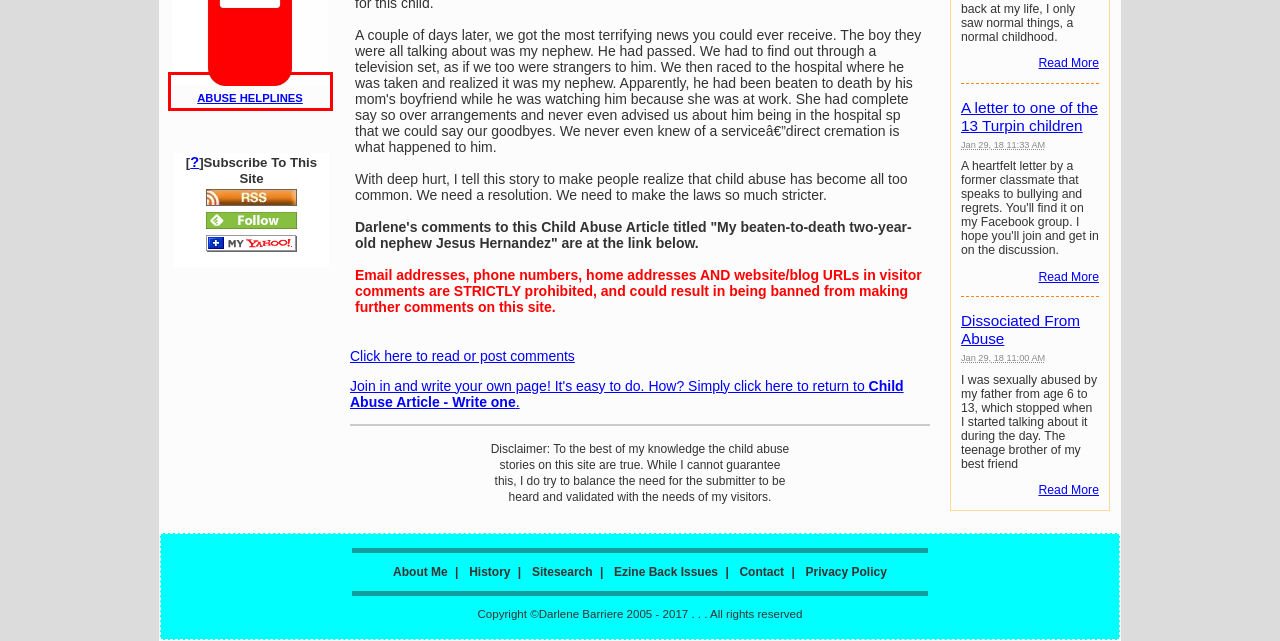Please examine the screenshot provided, which contains a red bounding box around a UI element. Select the webpage description that most accurately describes the new page displayed after clicking the highlighted element. Here are the candidates:
A. Abuse Helplines
B. Barriere Bits: Back issues to my e-zine available here FREE!
C. Child Abuse: News, articles and essays- read or write one here!
D. Yahoo
E. About Me
F. Discusses past and current history of child abuse
G. Comments for My two-year-old nephew Jesus Hernandez was beaten to death
H. Privacy Policy for www.child-abuse-effects.com

A